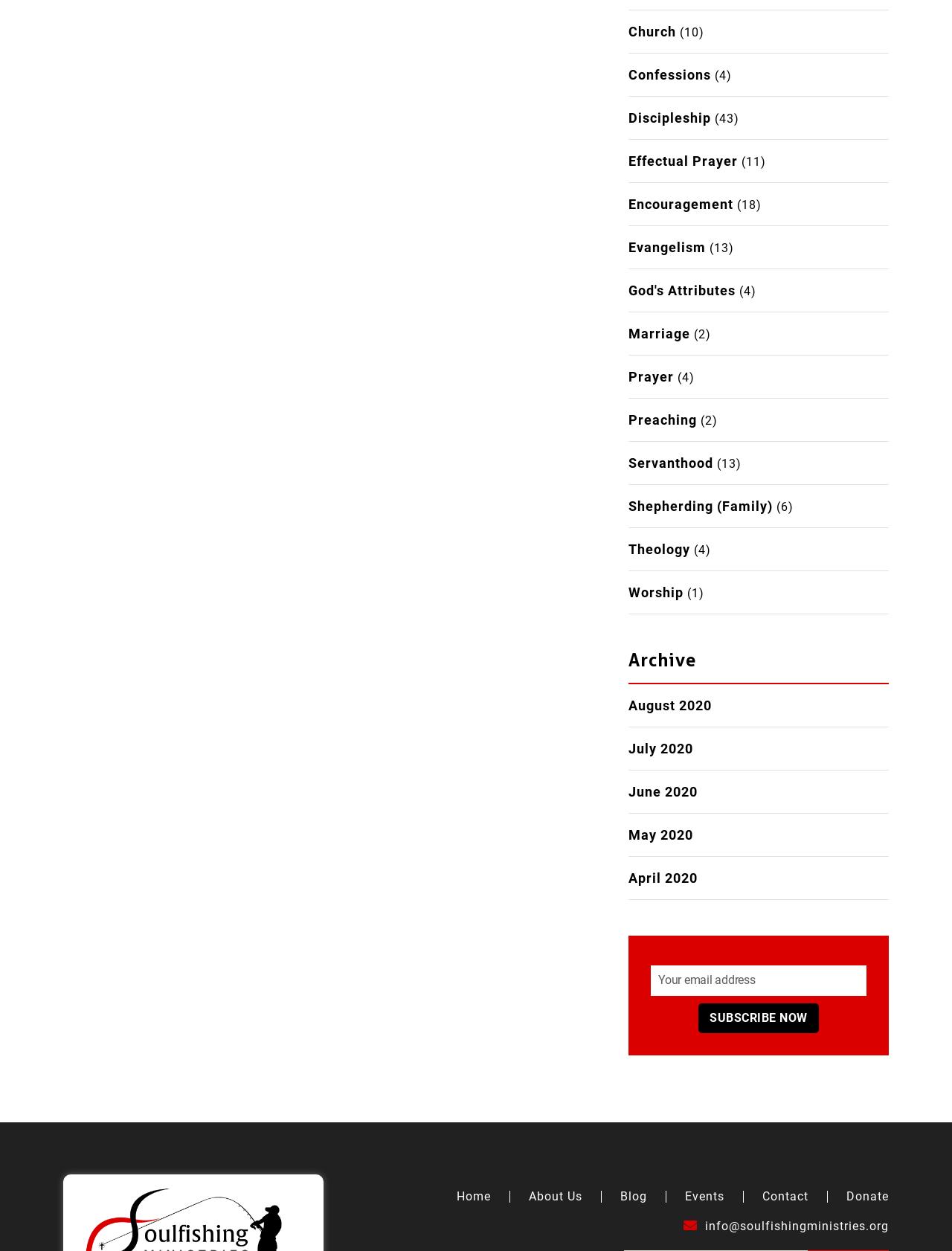What is the purpose of the textbox at the bottom of the page?
Using the information from the image, give a concise answer in one word or a short phrase.

Enter email address